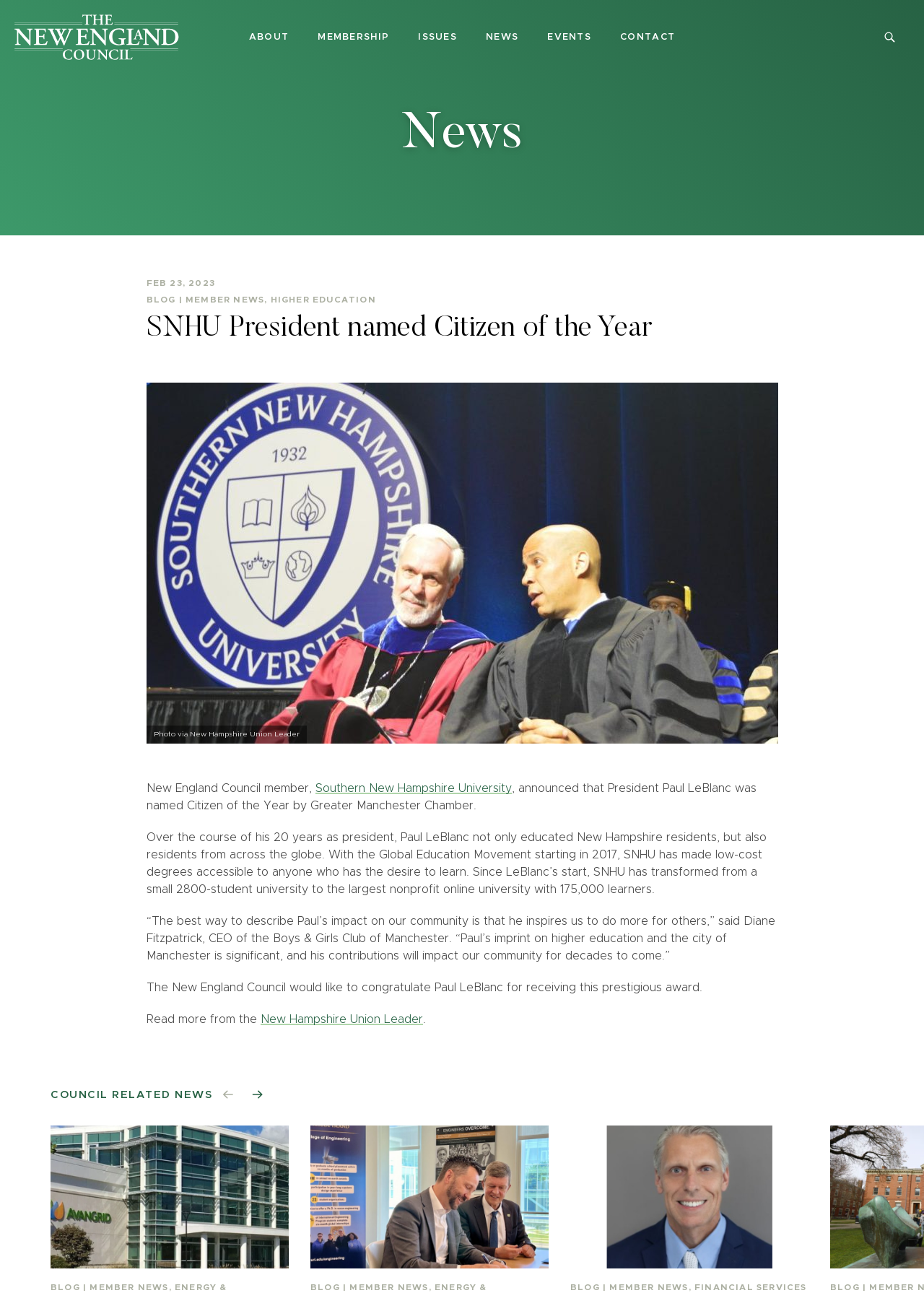Reply to the question below using a single word or brief phrase:
What is the name of the university president?

Paul LeBlanc